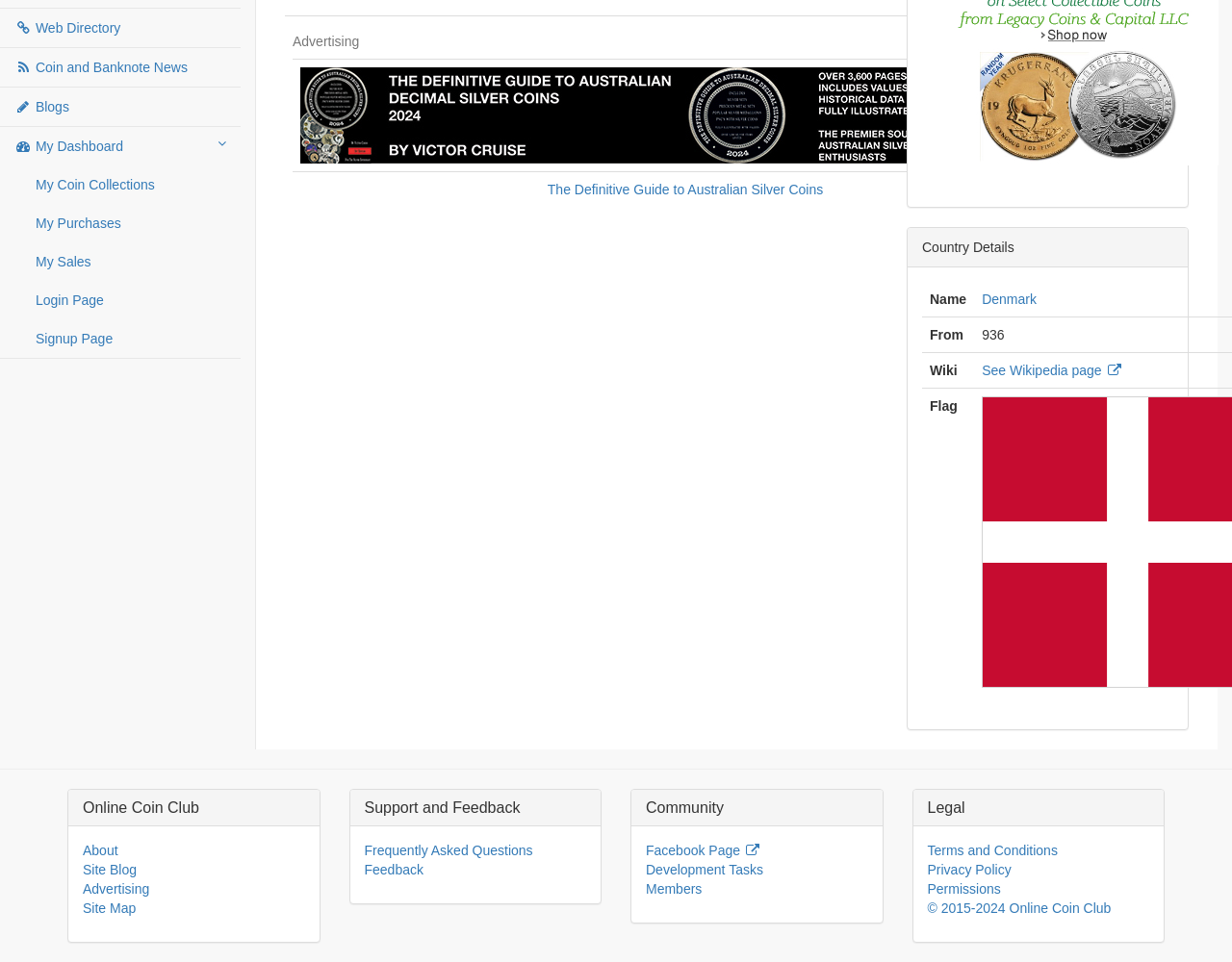Locate and provide the bounding box coordinates for the HTML element that matches this description: "Feedback".

[0.296, 0.896, 0.344, 0.912]